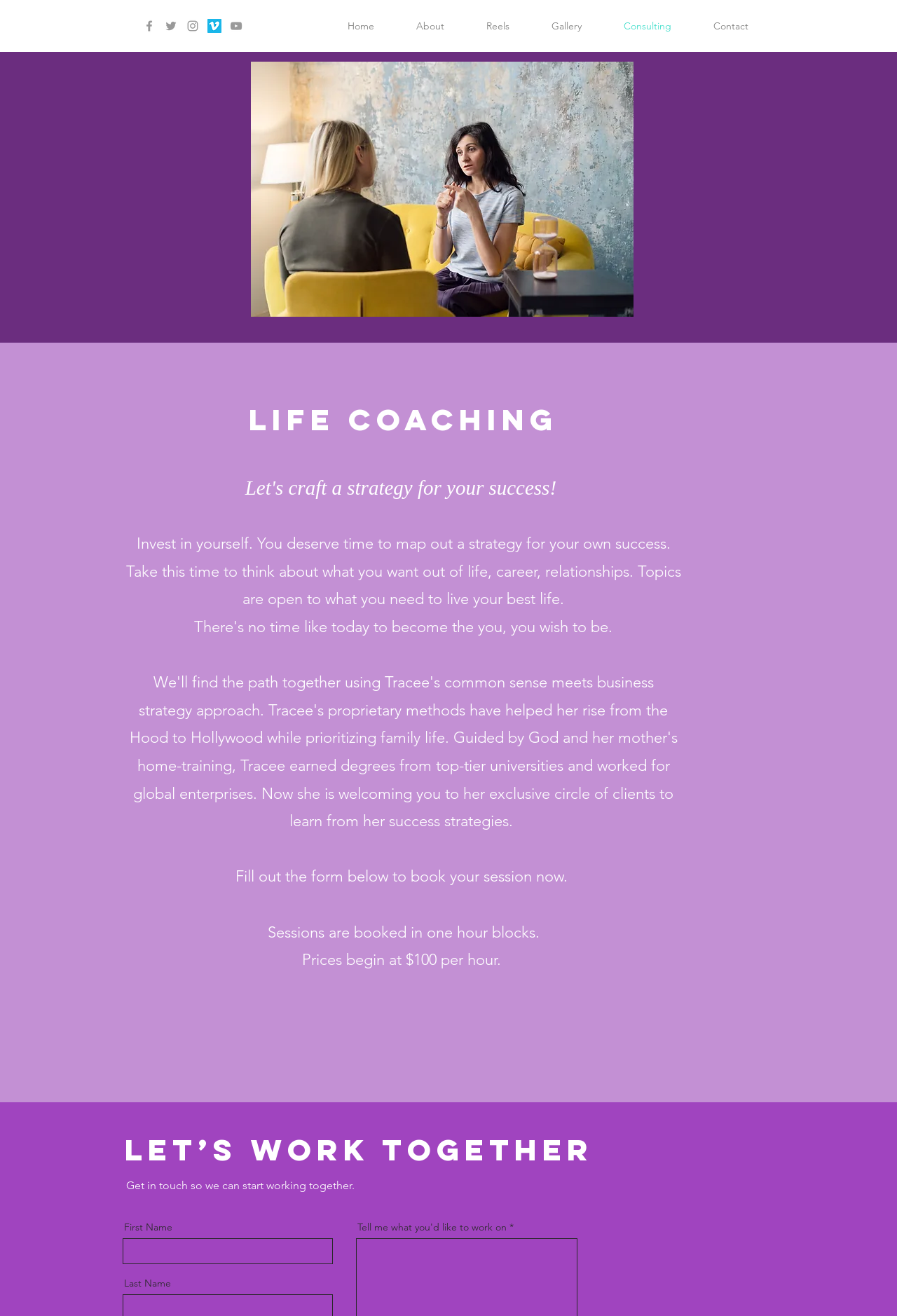Give a one-word or phrase response to the following question: What is the first step to book a coaching session?

Fill out the form